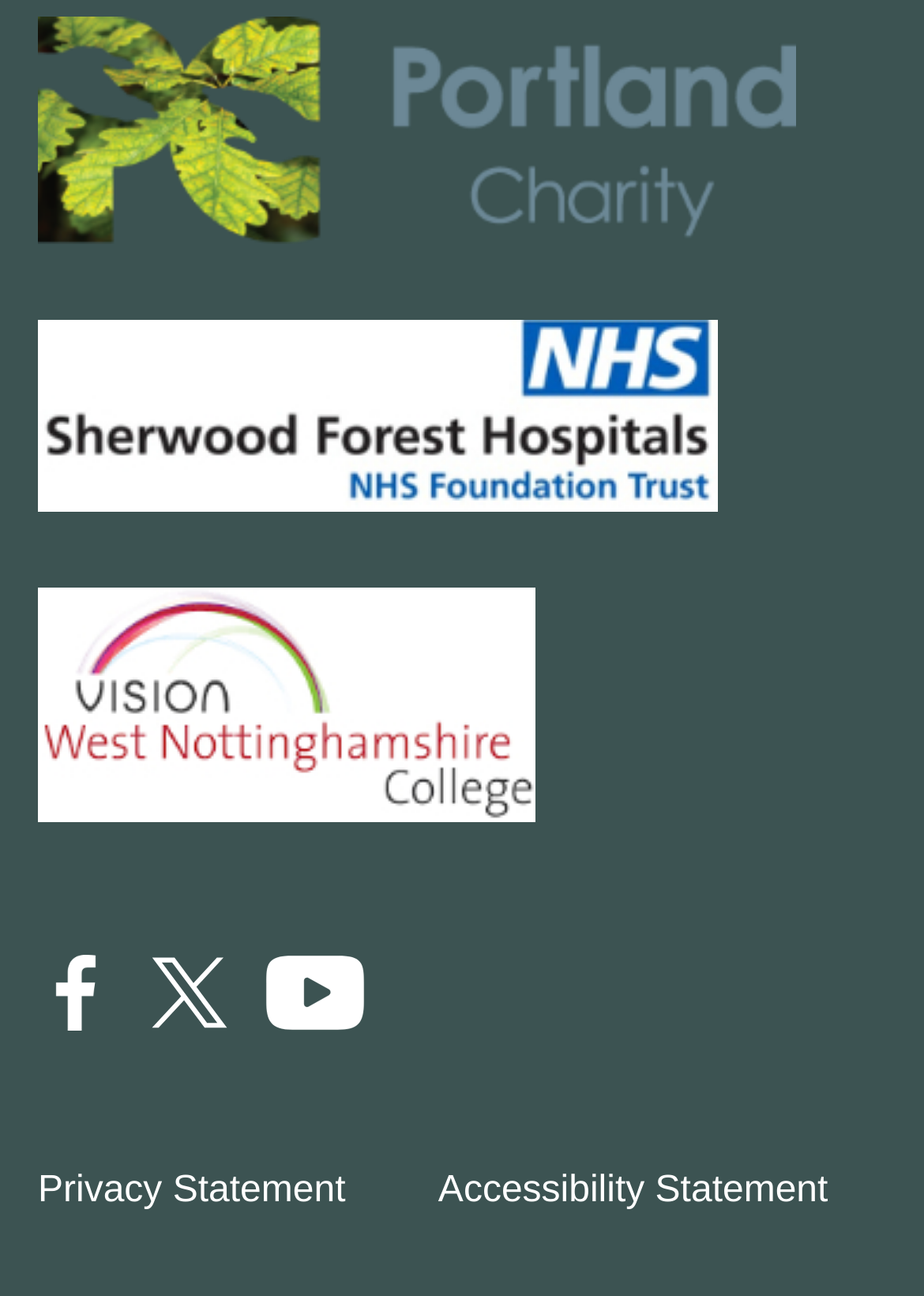Respond with a single word or phrase:
What is the position of the Facebook icon?

Top-left